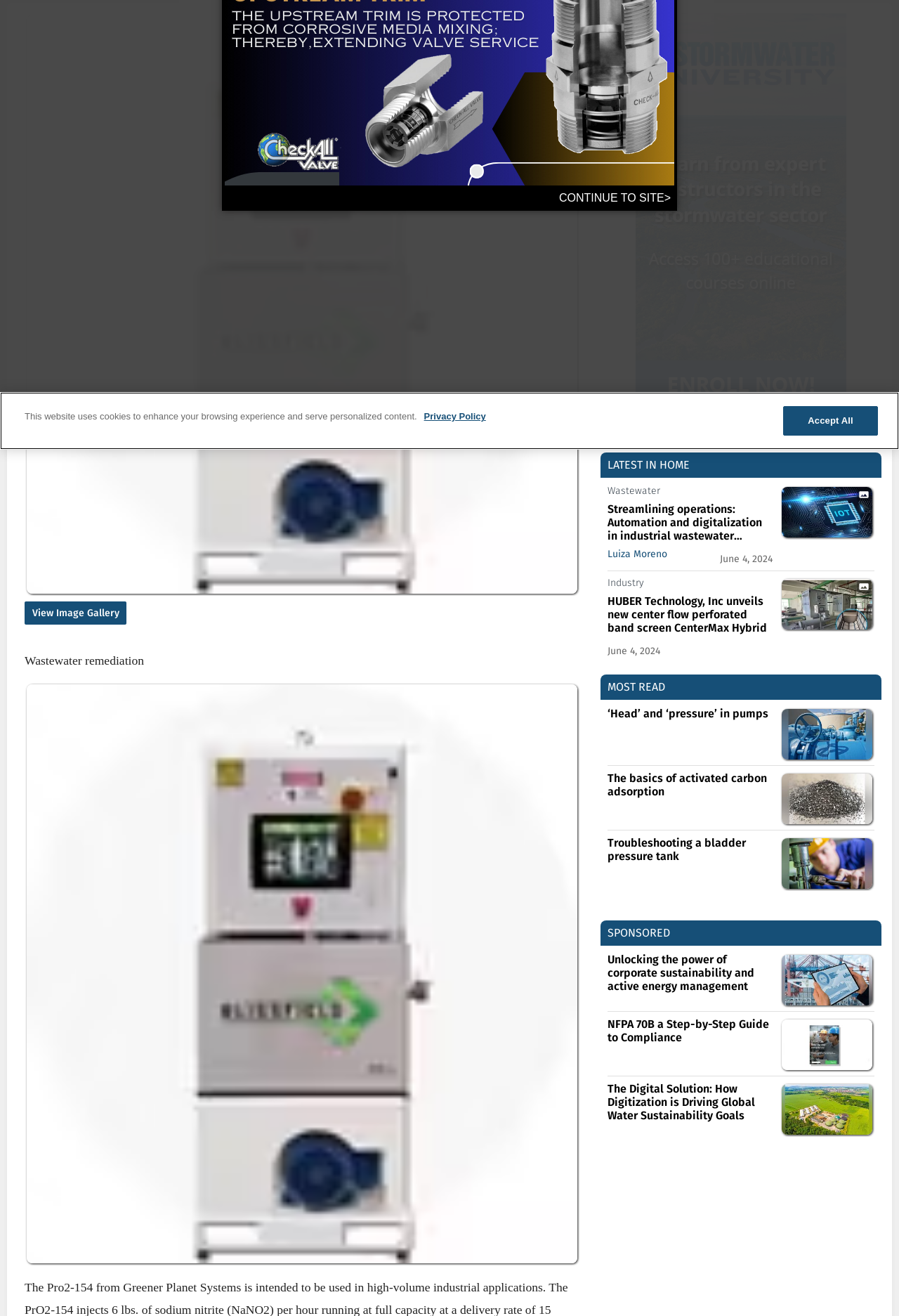Given the element description "Troubleshooting a bladder pressure tank" in the screenshot, predict the bounding box coordinates of that UI element.

[0.676, 0.528, 0.859, 0.549]